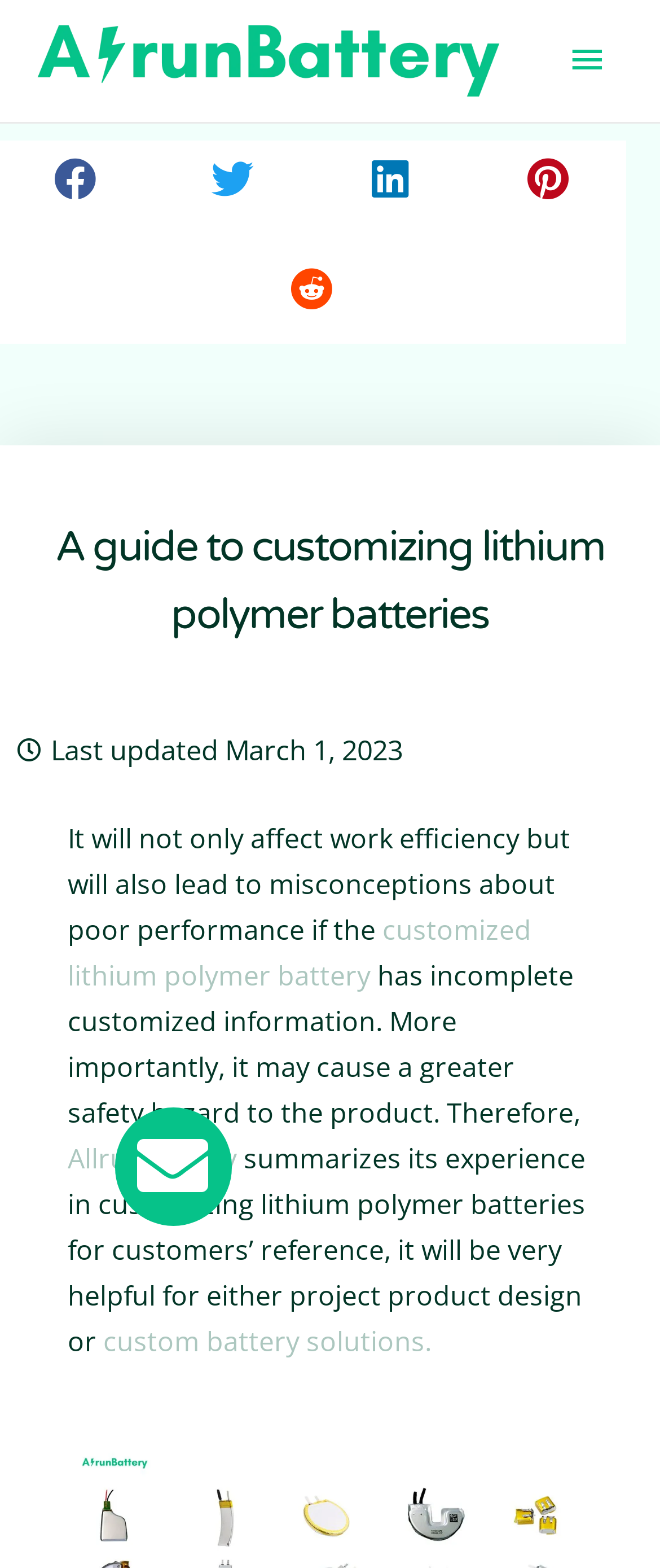Locate the bounding box coordinates of the element to click to perform the following action: 'Share on facebook'. The coordinates should be given as four float values between 0 and 1, in the form of [left, top, right, bottom].

[0.062, 0.089, 0.172, 0.138]